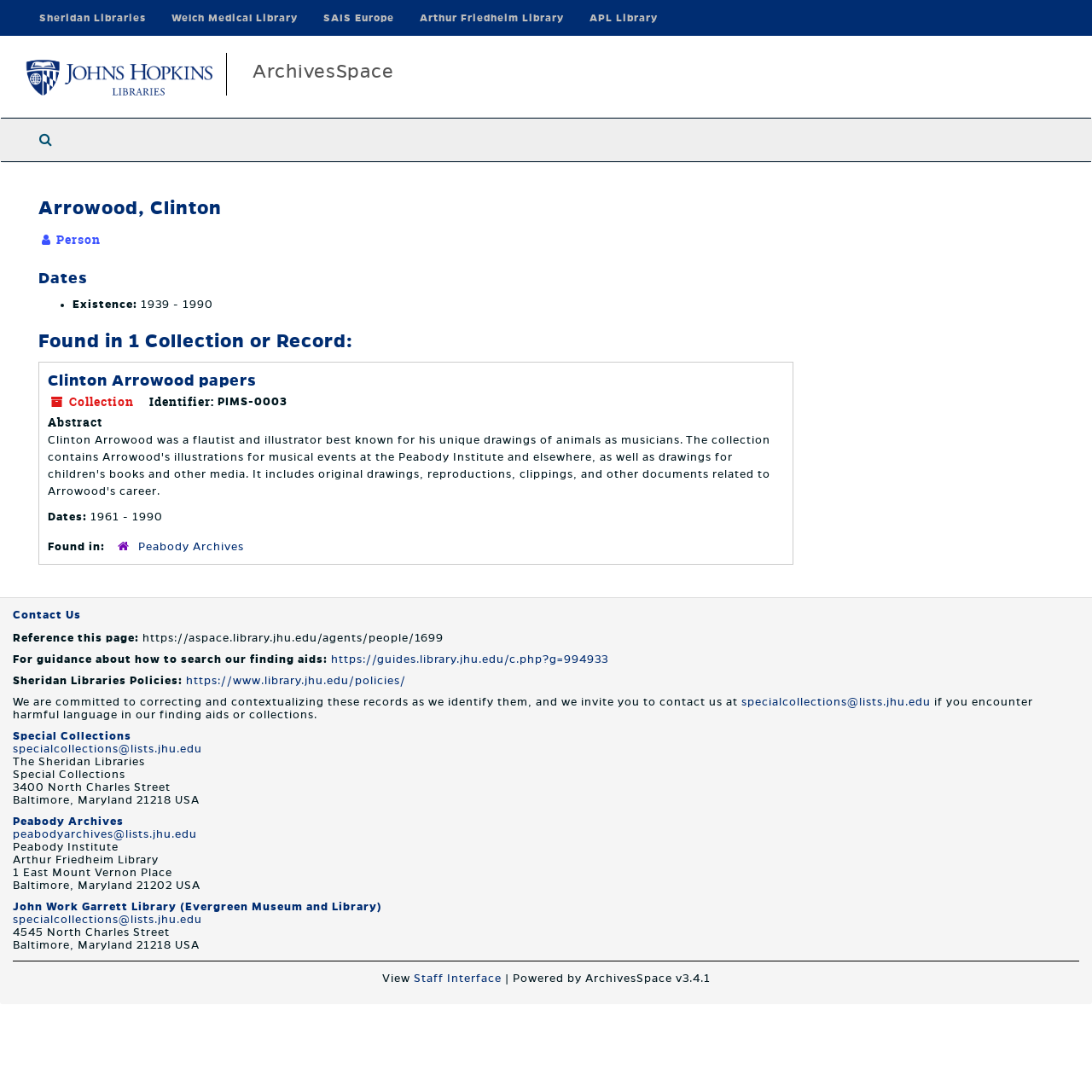What is the name of the person described on this page?
Respond to the question with a well-detailed and thorough answer.

I found the answer by looking at the heading element with the text 'Arrowood, Clinton' which is a prominent element on the page, indicating that the page is about this person.